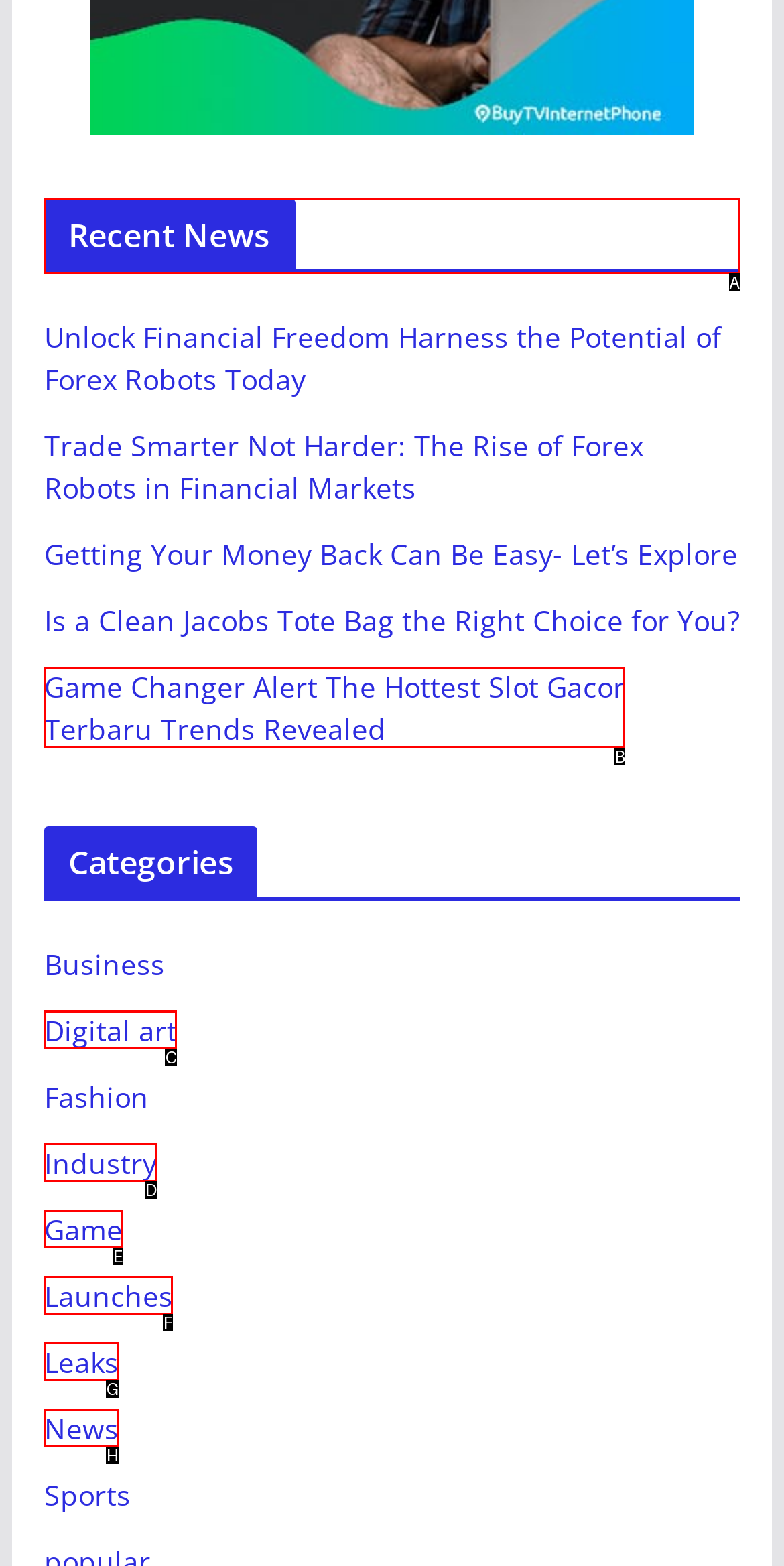From the given options, tell me which letter should be clicked to complete this task: Read recent news
Answer with the letter only.

A